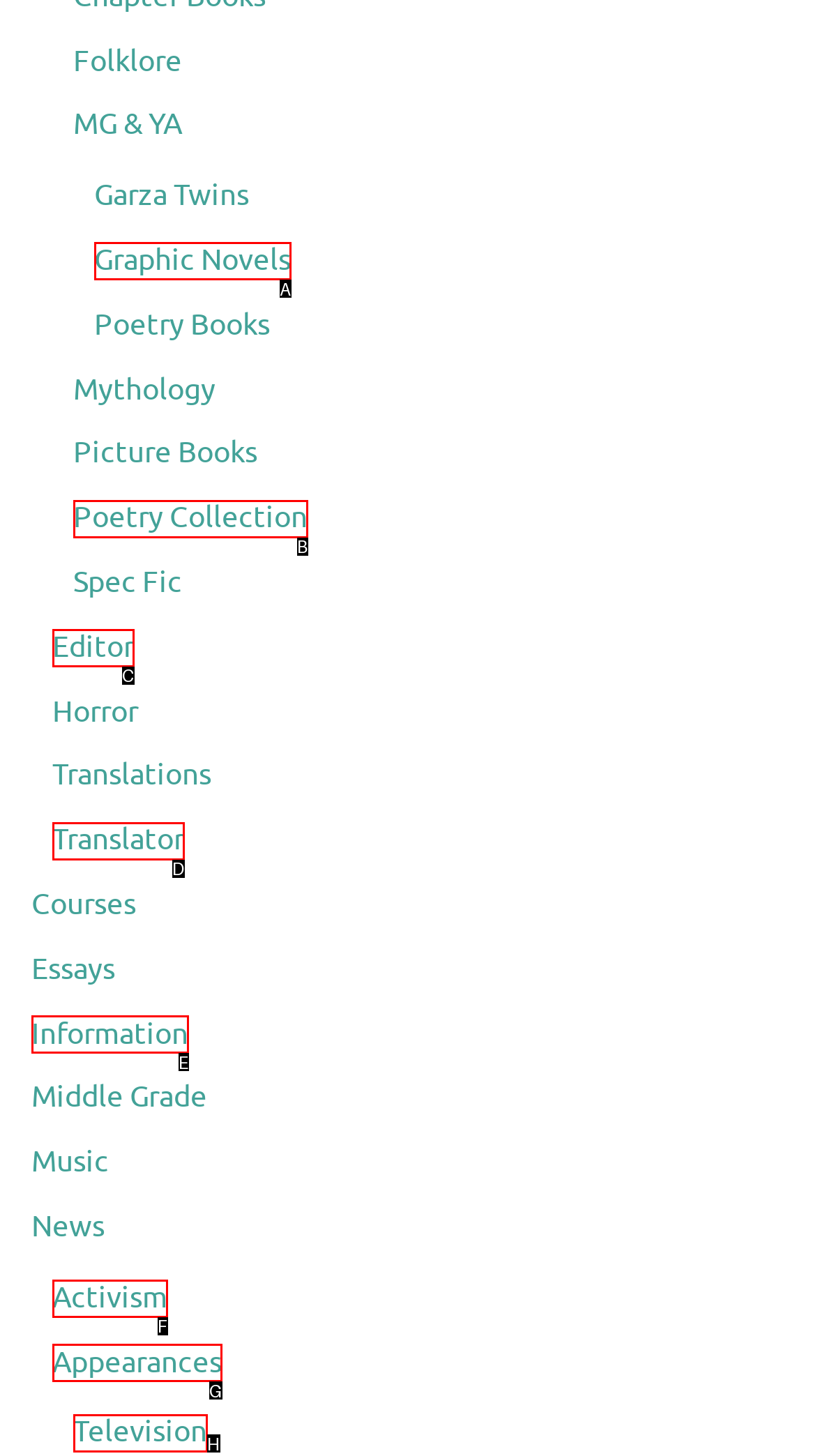Identify the letter of the UI element that corresponds to: Graphic Novels
Respond with the letter of the option directly.

A